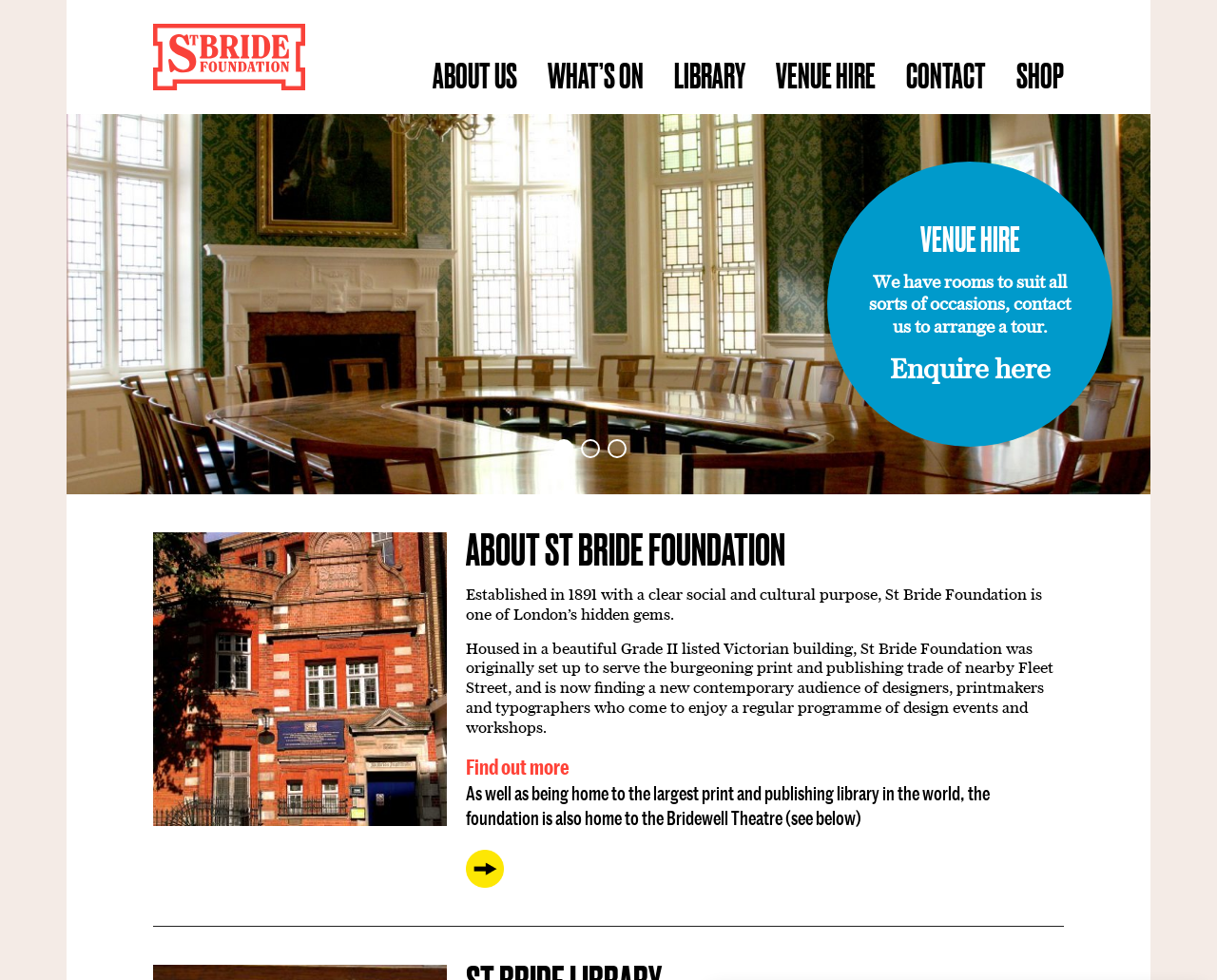Please answer the following question using a single word or phrase: 
How many menu items are in the main menu?

6